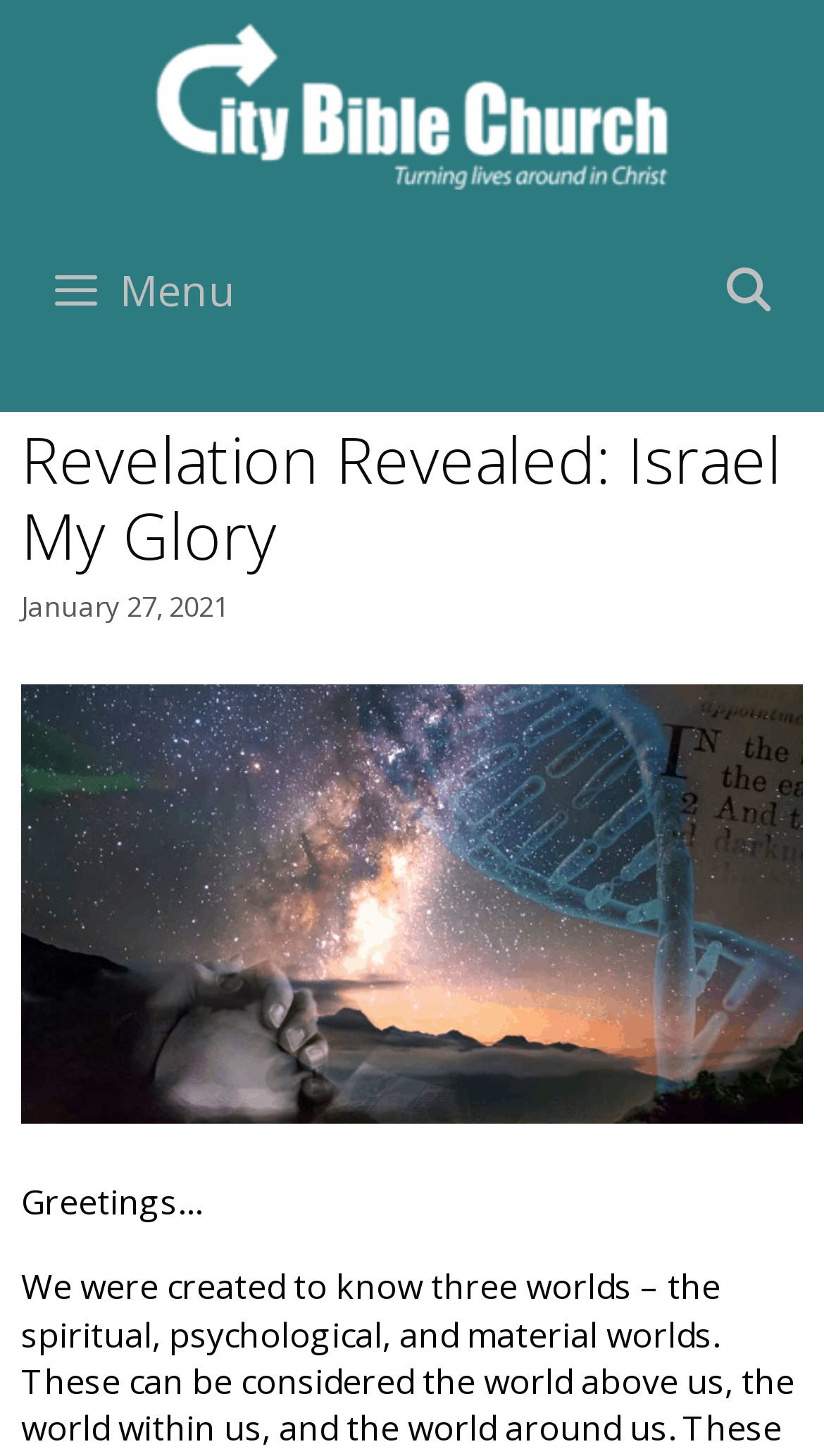By analyzing the image, answer the following question with a detailed response: What is the position of the search bar link?

I found the answer by looking at the link element 'Open Search Bar' which has a bounding box coordinate of [0.816, 0.175, 1.0, 0.224]. This suggests that the search bar link is located at the top right of the webpage.